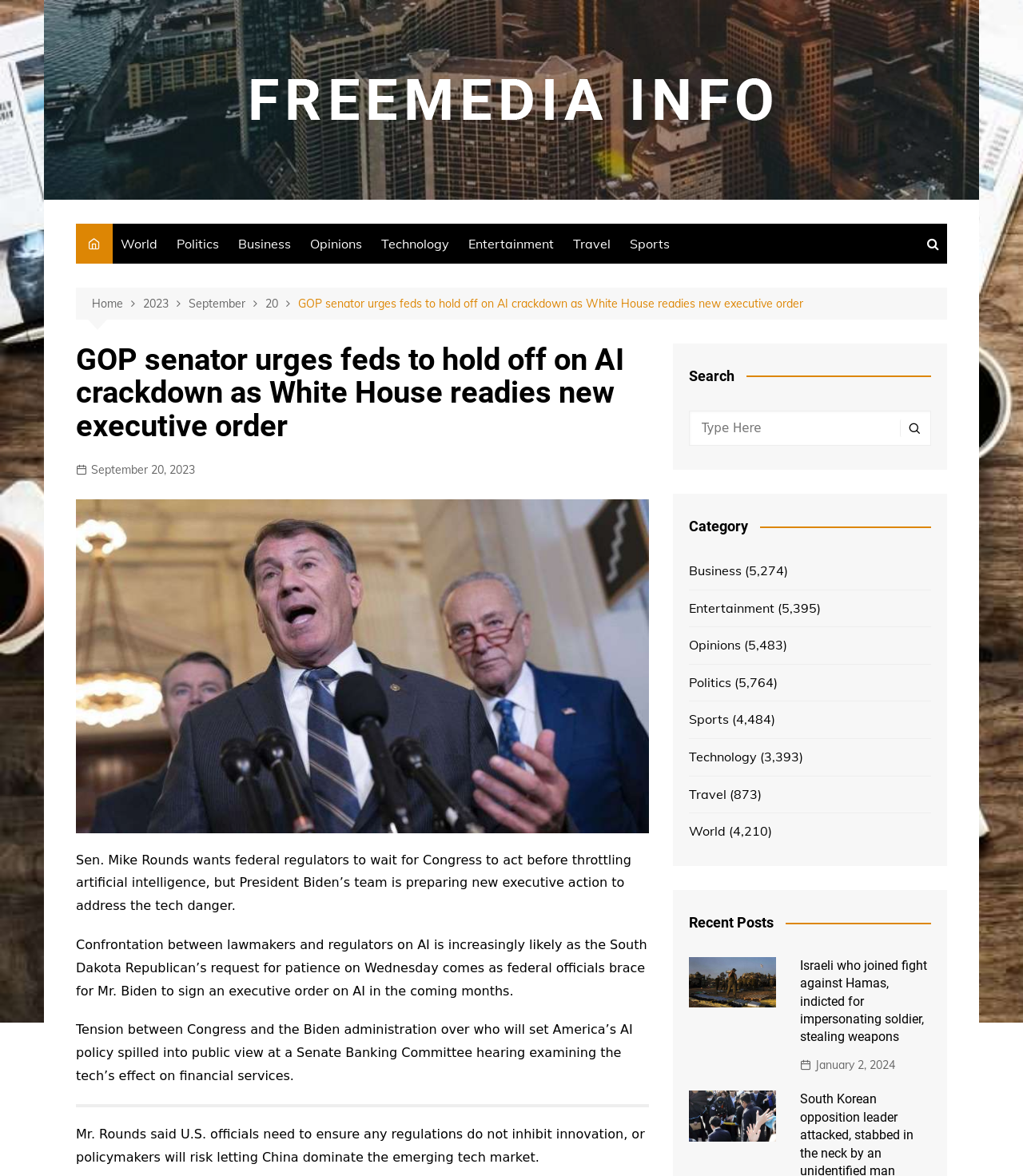Determine the bounding box coordinates for the element that should be clicked to follow this instruction: "Search for something". The coordinates should be given as four float numbers between 0 and 1, in the format [left, top, right, bottom].

[0.673, 0.349, 0.91, 0.379]